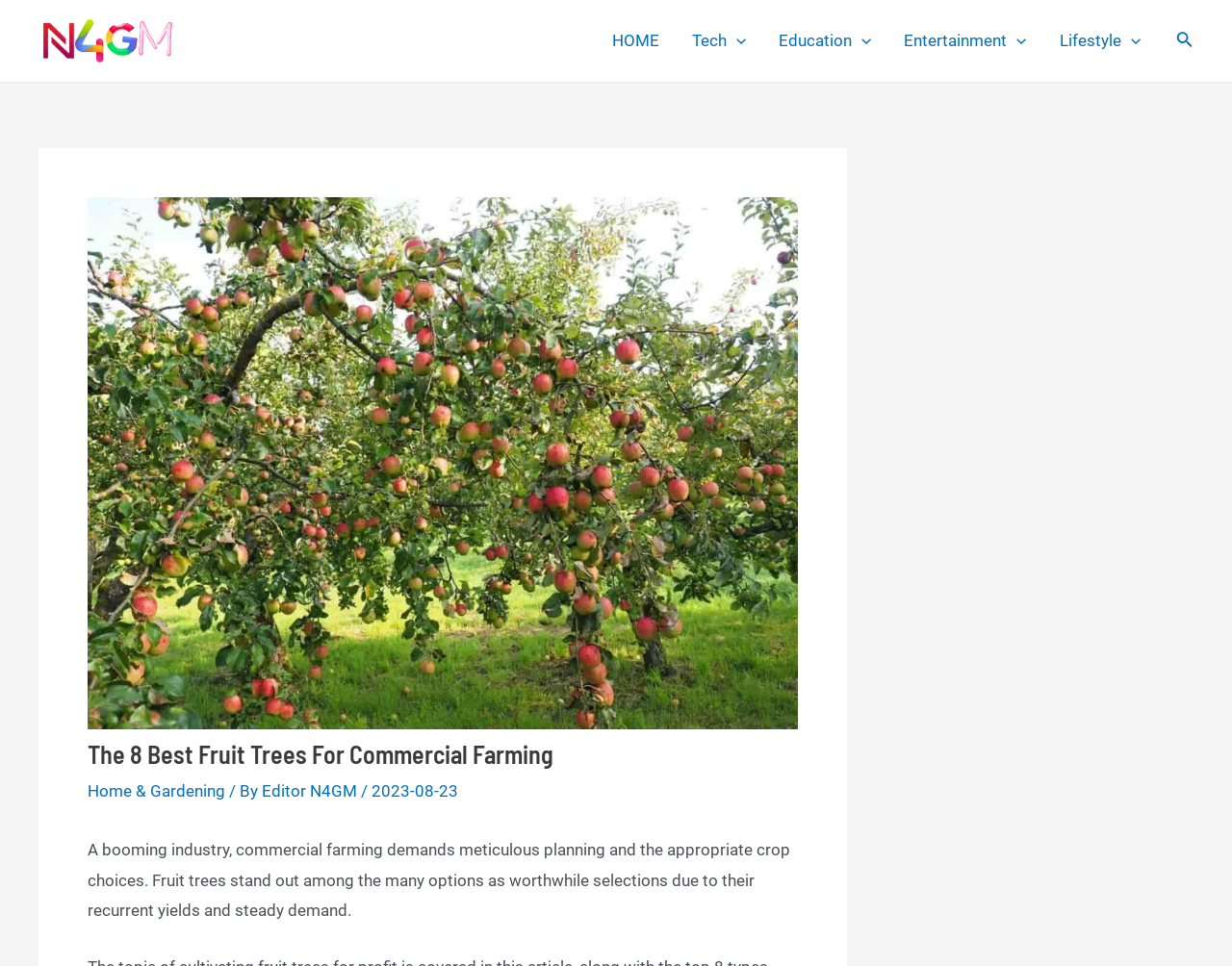How many menu toggles are there?
Carefully analyze the image and provide a thorough answer to the question.

There are four menu toggles on the webpage, which are 'Tech Menu Toggle', 'Education Menu Toggle', 'Entertainment Menu Toggle', and 'Lifestyle Menu Toggle'. They are located in the navigation section at the top of the webpage.